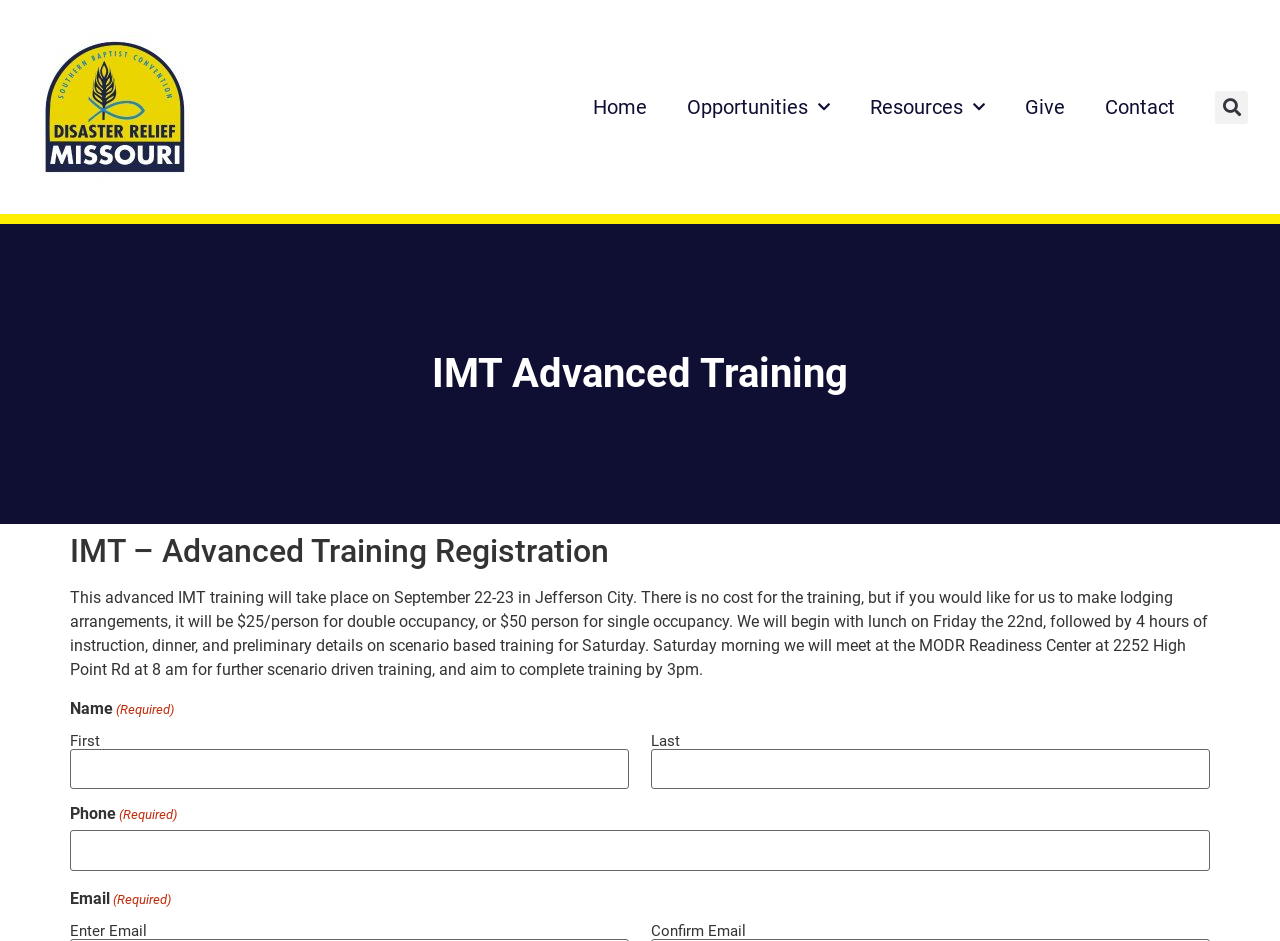Using the element description Contact, predict the bounding box coordinates for the UI element. Provide the coordinates in (top-left x, top-left y, bottom-right x, bottom-right y) format with values ranging from 0 to 1.

[0.848, 0.089, 0.934, 0.138]